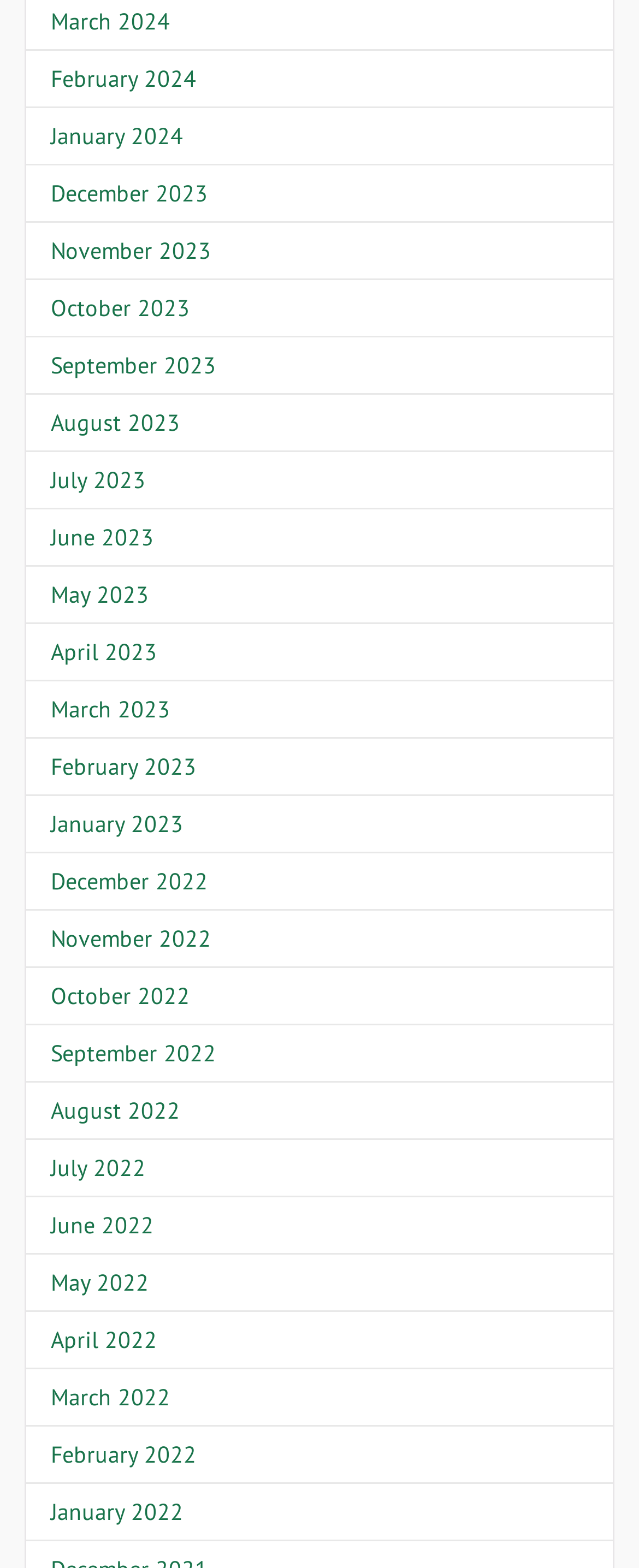Please identify the bounding box coordinates of the area that needs to be clicked to follow this instruction: "Check December 2022".

[0.079, 0.552, 0.326, 0.571]